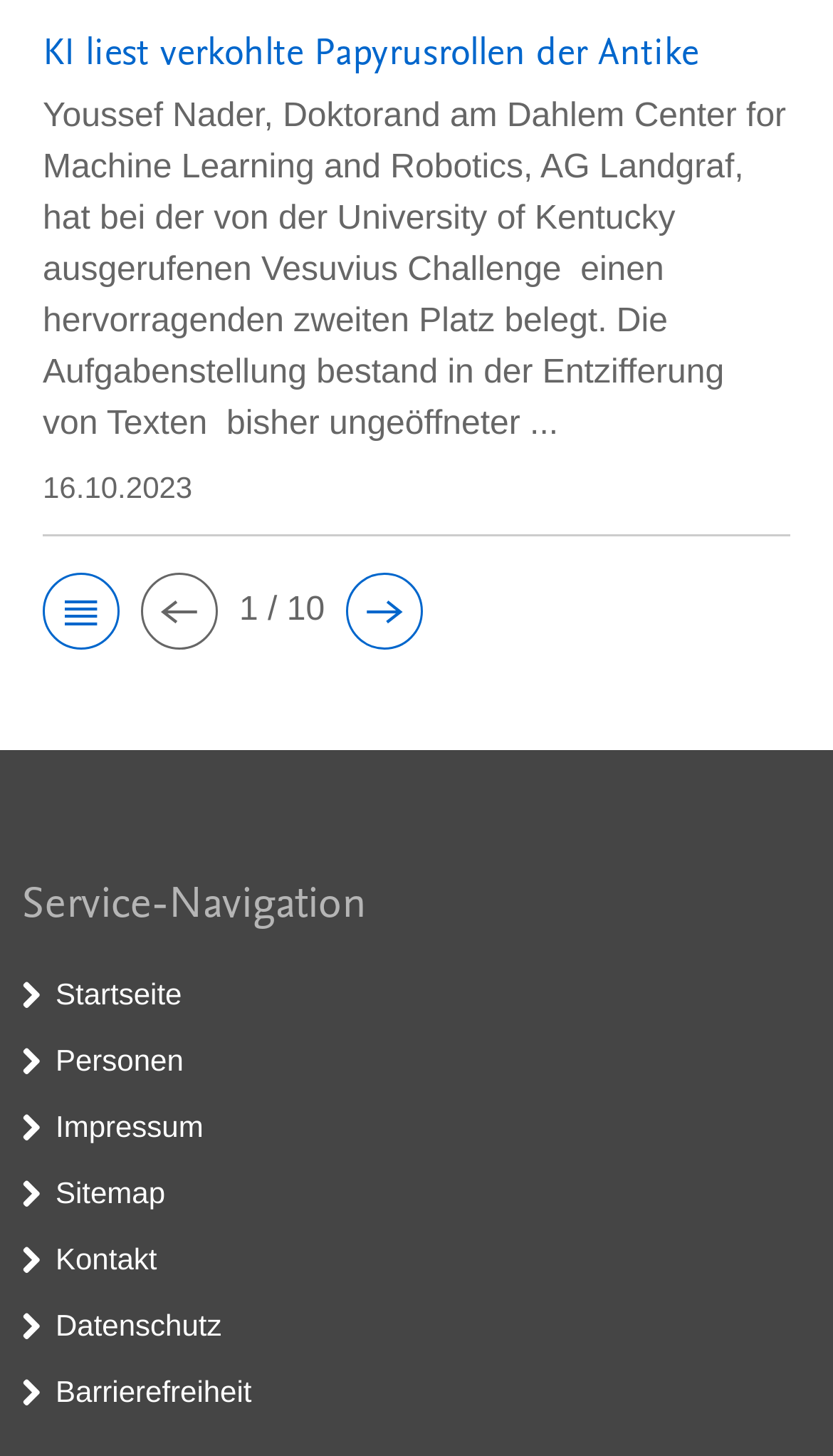Determine the bounding box coordinates of the clickable region to carry out the instruction: "go back to previous page".

[0.051, 0.39, 0.144, 0.448]